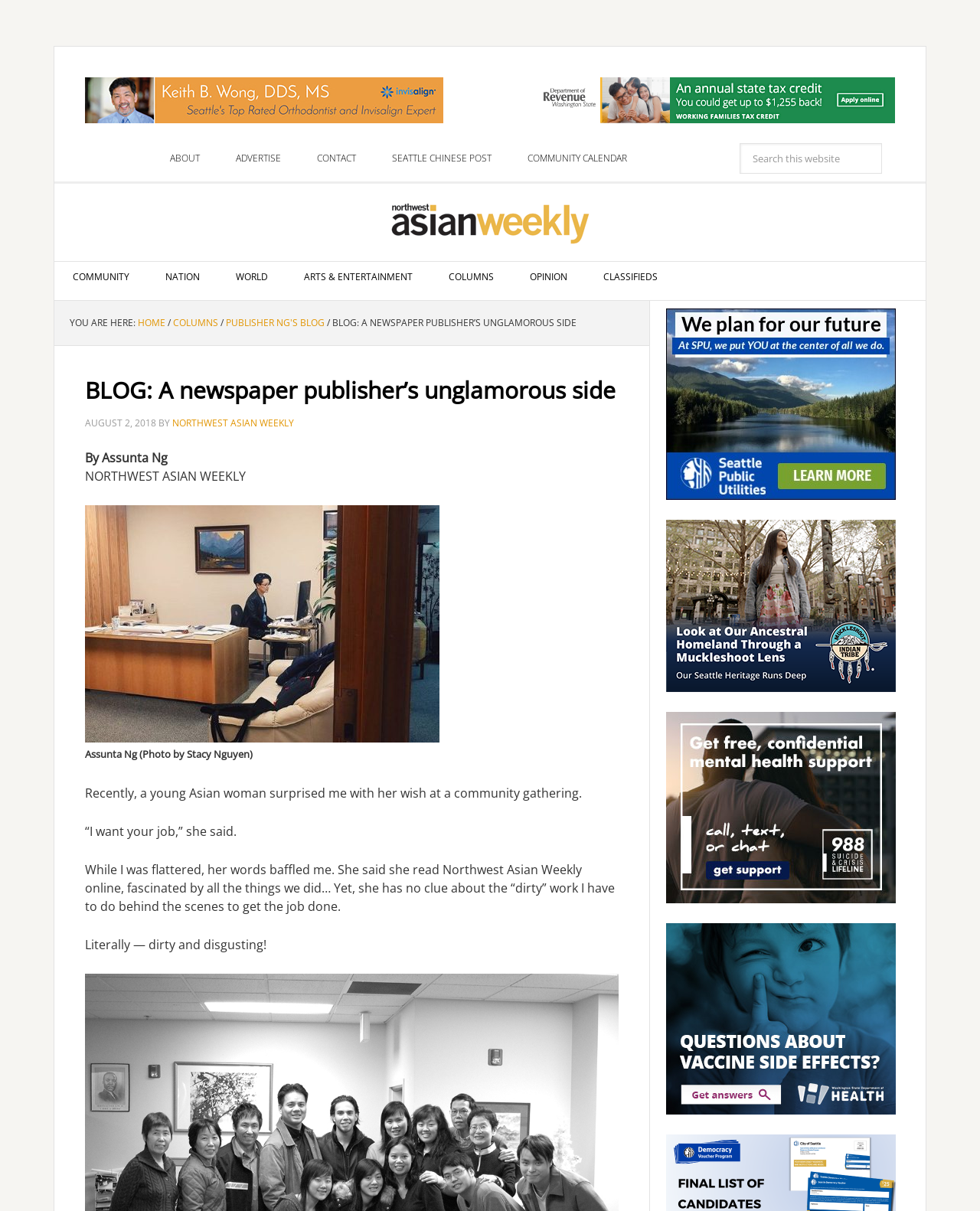Write a detailed summary of the webpage.

This webpage is a blog post titled "BLOG: A newspaper publisher's unglamorous side" by Assunta Ng, published on Northwest Asian Weekly. The page has a navigation menu at the top with links to various sections such as "ABOUT", "ADVERTISE", "CONTACT", and "COMMUNITY CALENDAR". Below the navigation menu, there are two advertisements, one for "ad_wong.jpg" and another for "WA_DeptOfRevenue_TaxCredit".

The main content of the blog post is divided into sections. At the top, there is a header with the title of the blog post, followed by the publication date "AUGUST 2, 2018", and the author's name "BY Assunta Ng". Below the header, there is an image of the author, Assunta Ng, with a caption "Assunta Ng (Photo by Stacy Nguyen)".

The blog post itself is a personal anecdote about a young Asian woman who expressed her desire to have the author's job. The text is divided into several paragraphs, with the author reflecting on the woman's words and sharing her own experiences as a newspaper publisher.

On the right side of the page, there are several links and images, including advertisements for "SPU", "MIT_Summer_MuckleshootLens", "WA-DOH_988", and "ad_DOH-Parents-AskUs". These links and images are positioned vertically, with the topmost link being "SPU" and the bottommost being "ad_DOH-Parents-AskUs".